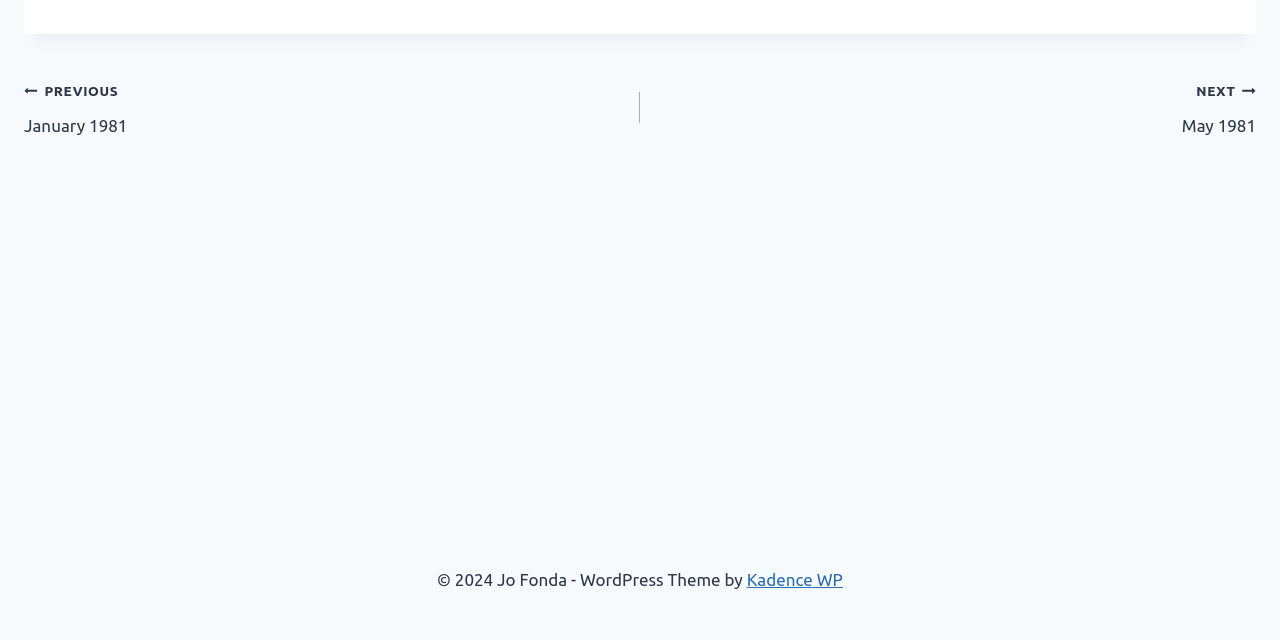Identify the bounding box for the element characterized by the following description: "NextContinue May 1981".

[0.5, 0.119, 0.981, 0.217]